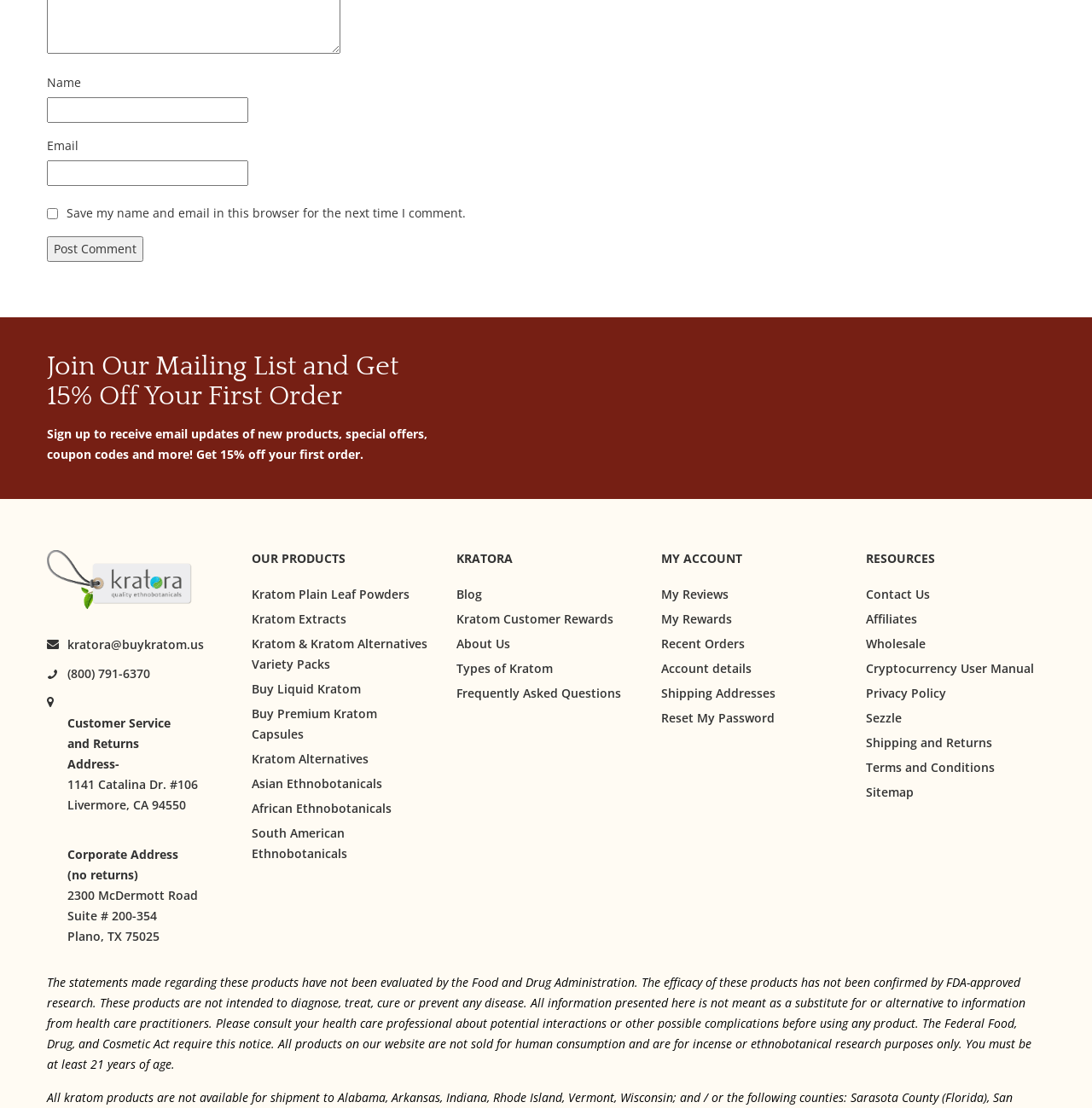Find the bounding box coordinates of the clickable region needed to perform the following instruction: "Buy Kratom Plain Leaf Powders". The coordinates should be provided as four float numbers between 0 and 1, i.e., [left, top, right, bottom].

[0.23, 0.527, 0.395, 0.55]